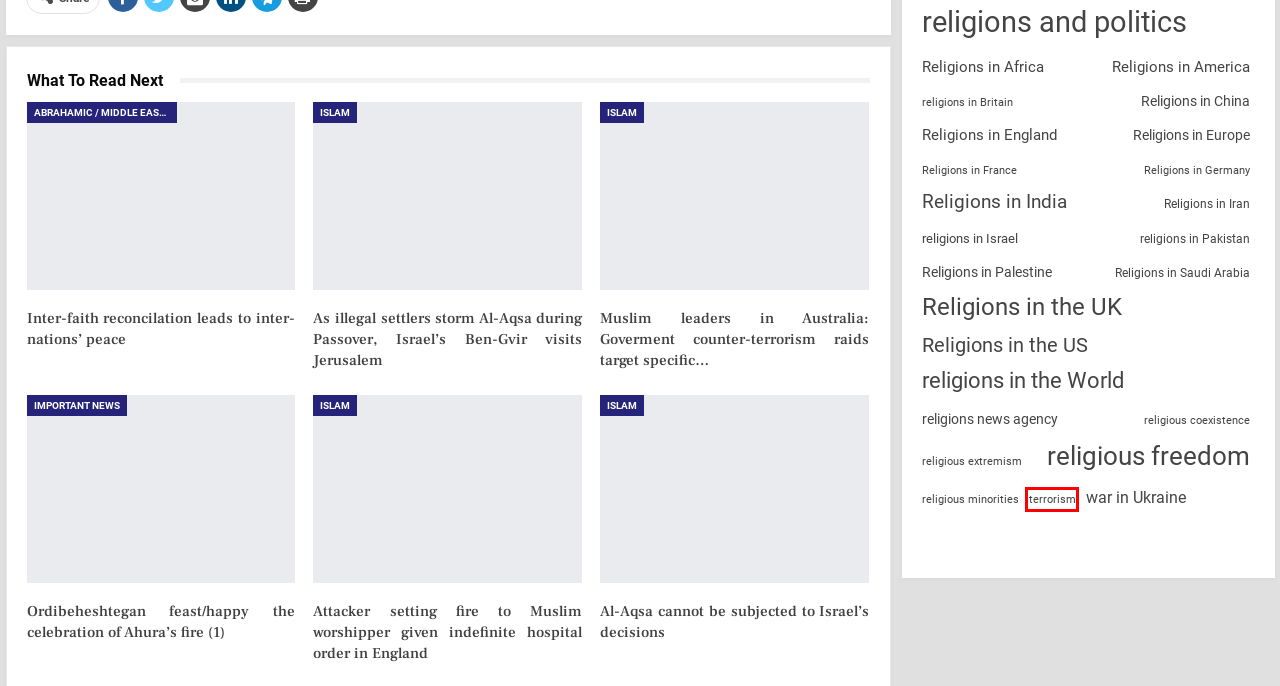Examine the screenshot of a webpage with a red bounding box around an element. Then, select the webpage description that best represents the new page after clicking the highlighted element. Here are the descriptions:
A. religious minorities - Religions News Agency
B. Religions in Saudi Arabia - Religions News Agency
C. Religions in the US - Religions News Agency
D. religions in Britain - Religions News Agency
E. Religions in Palestine - Religions News Agency
F. religions news agency - Religions News Agency
G. Religions in America - Religions News Agency
H. terrorism - Religions News Agency

H